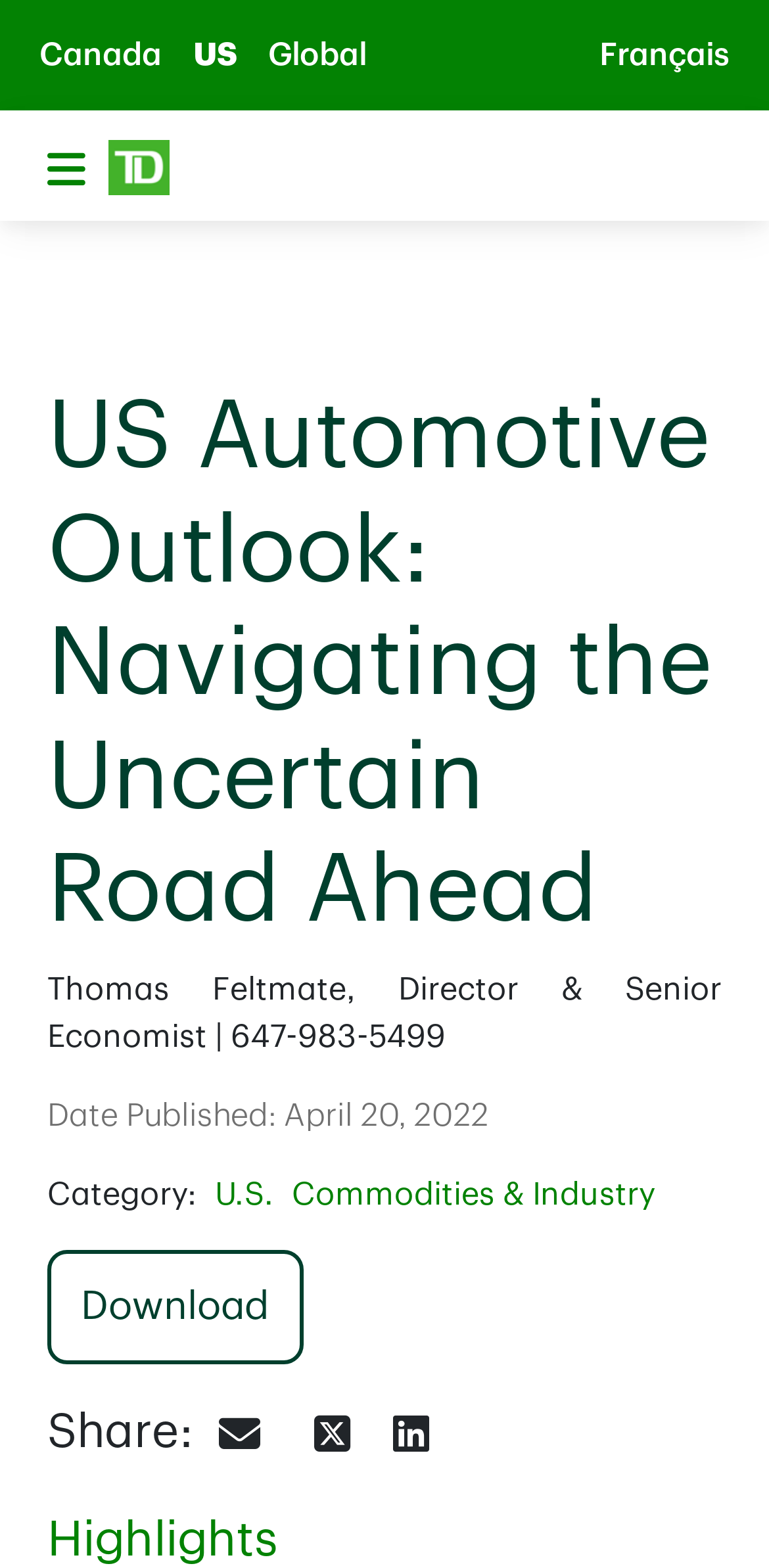Generate the text of the webpage's primary heading.

US Automotive Outlook:
Navigating the Uncertain Road Ahead 